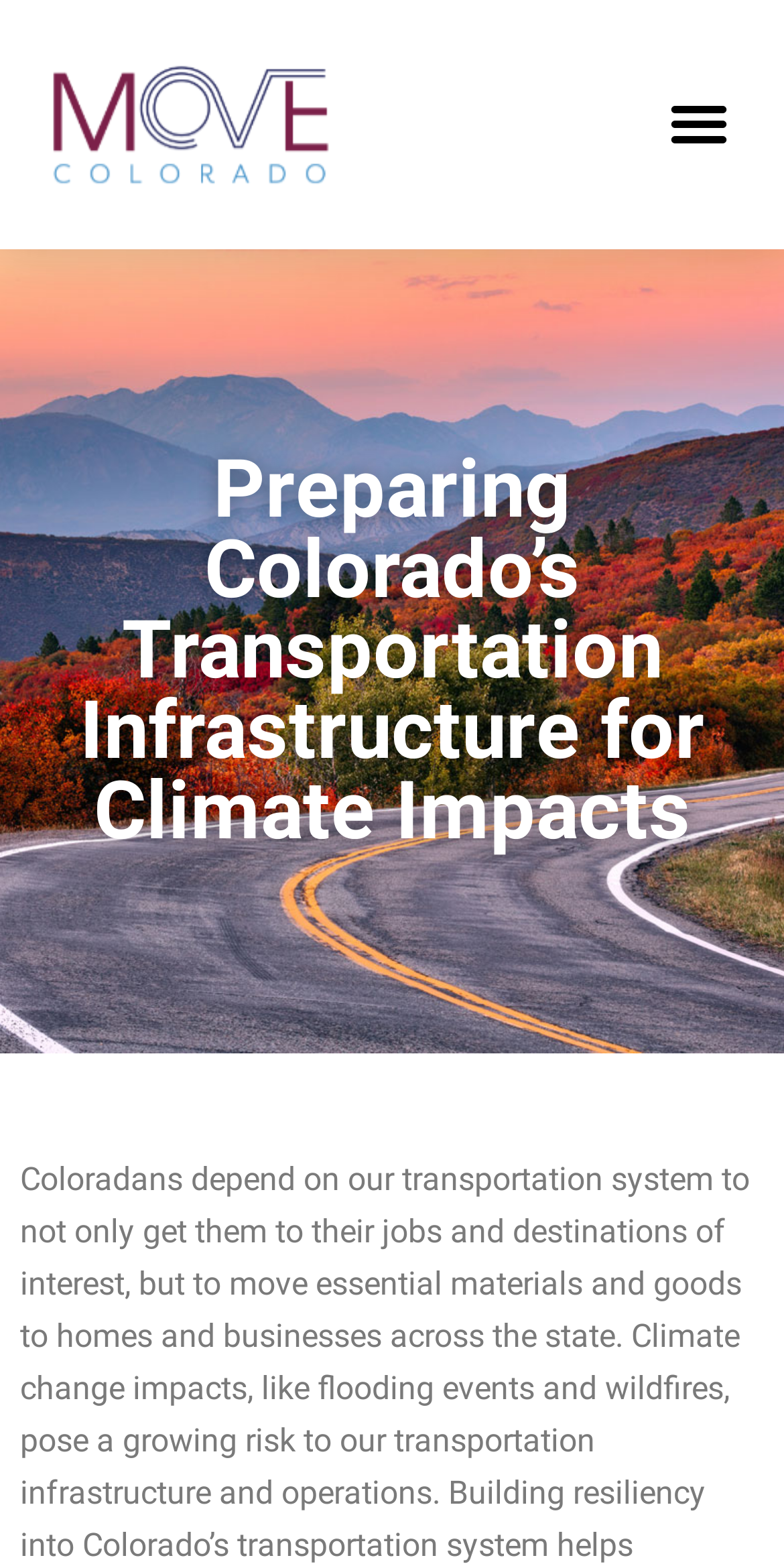Identify the bounding box coordinates of the HTML element based on this description: "Menu".

[0.833, 0.051, 0.949, 0.108]